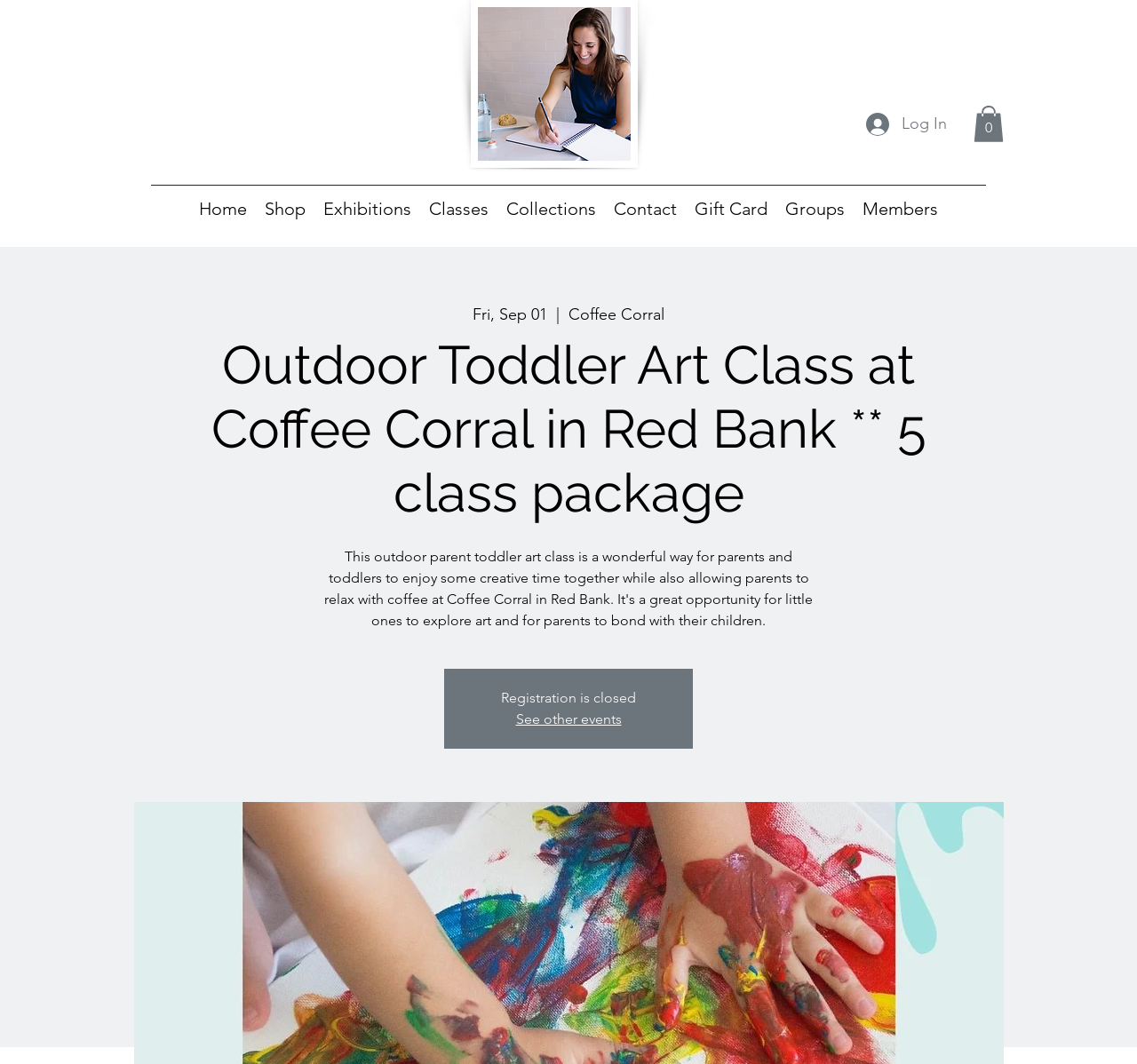Locate the bounding box coordinates of the element that should be clicked to execute the following instruction: "View cart".

[0.856, 0.099, 0.883, 0.133]